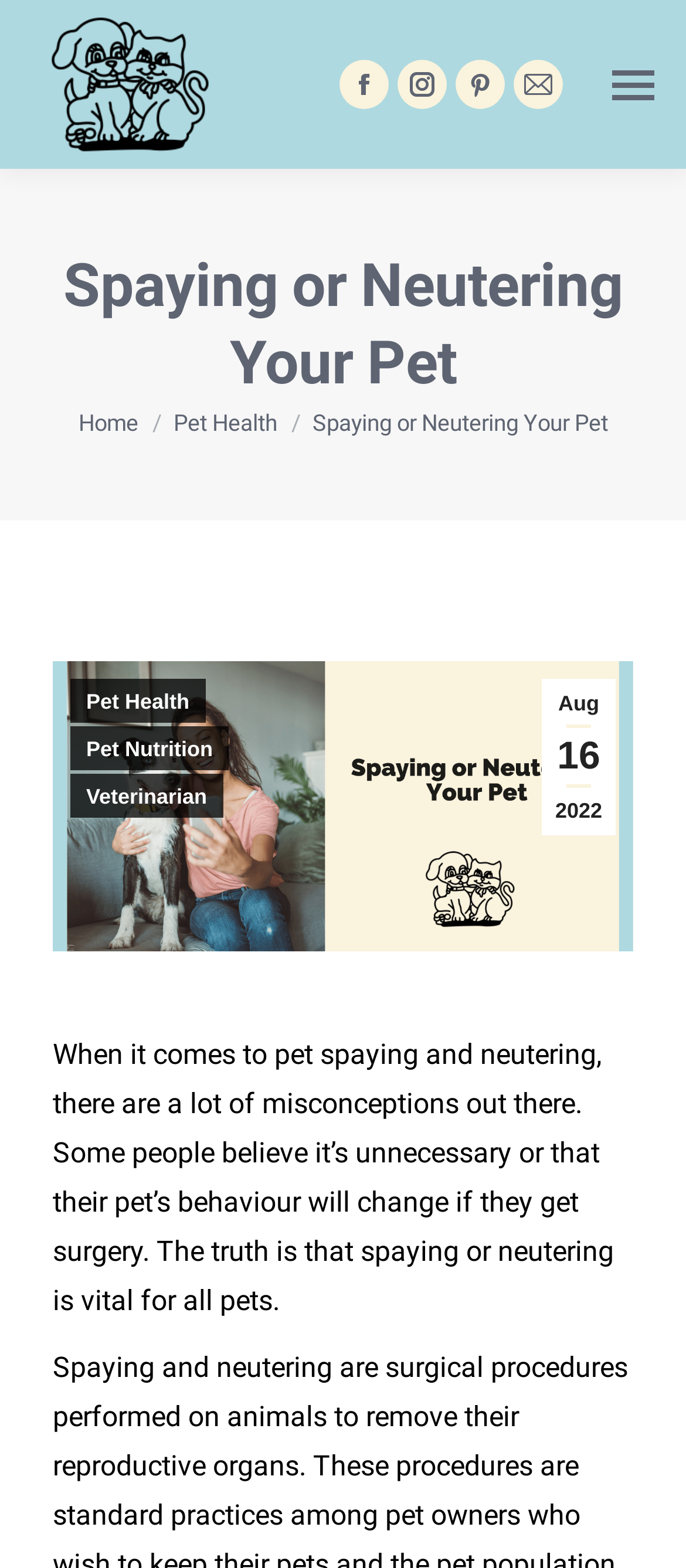Identify the bounding box of the UI element that matches this description: "aria-label="Mobile menu icon"".

[0.872, 0.032, 0.974, 0.076]